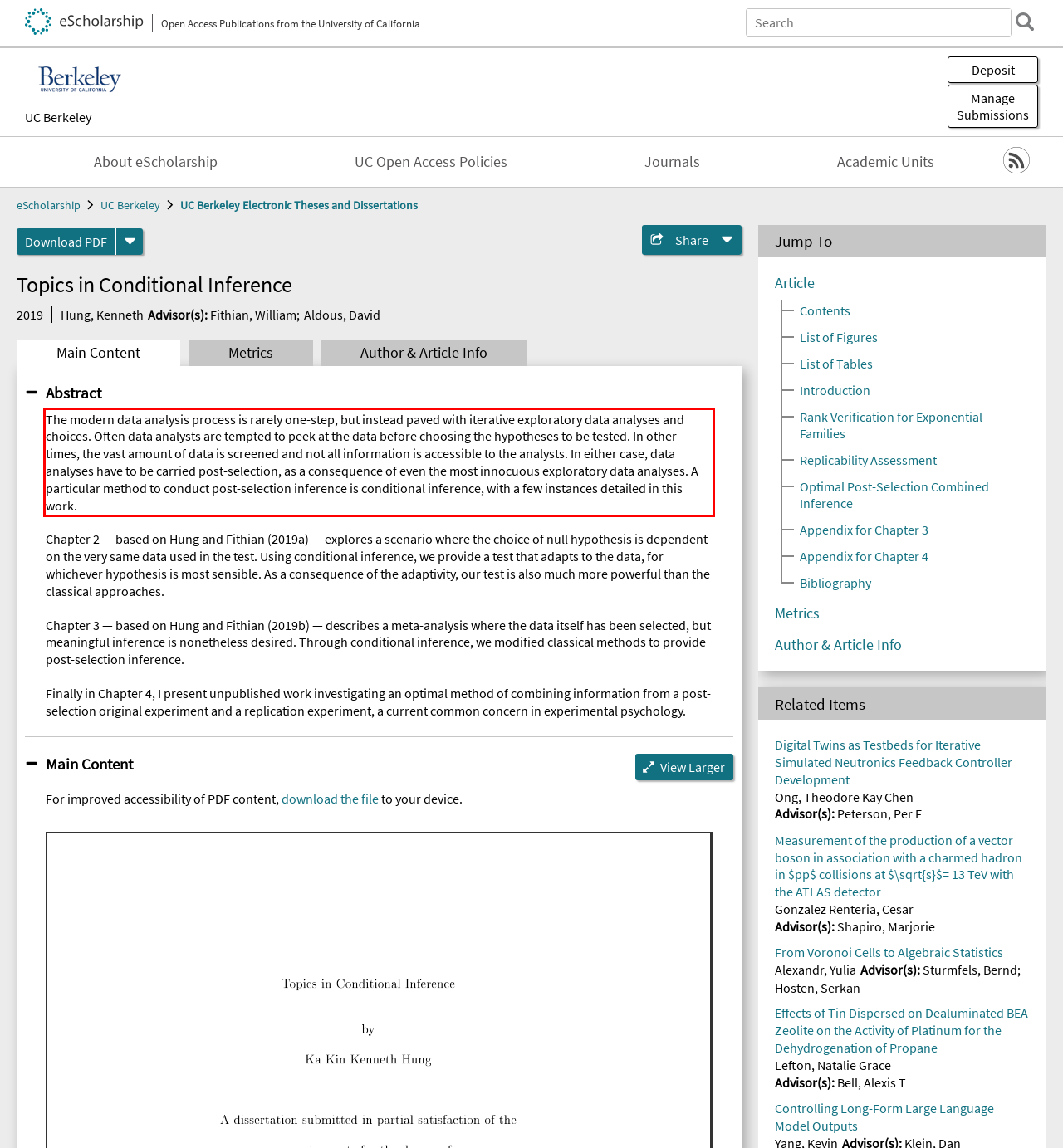Given a webpage screenshot with a red bounding box, perform OCR to read and deliver the text enclosed by the red bounding box.

The modern data analysis process is rarely one-step, but instead paved with iterative exploratory data analyses and choices. Often data analysts are tempted to peek at the data before choosing the hypotheses to be tested. In other times, the vast amount of data is screened and not all information is accessible to the analysts. In either case, data analyses have to be carried post-selection, as a consequence of even the most innocuous exploratory data analyses. A particular method to conduct post-selection inference is conditional inference, with a few instances detailed in this work.